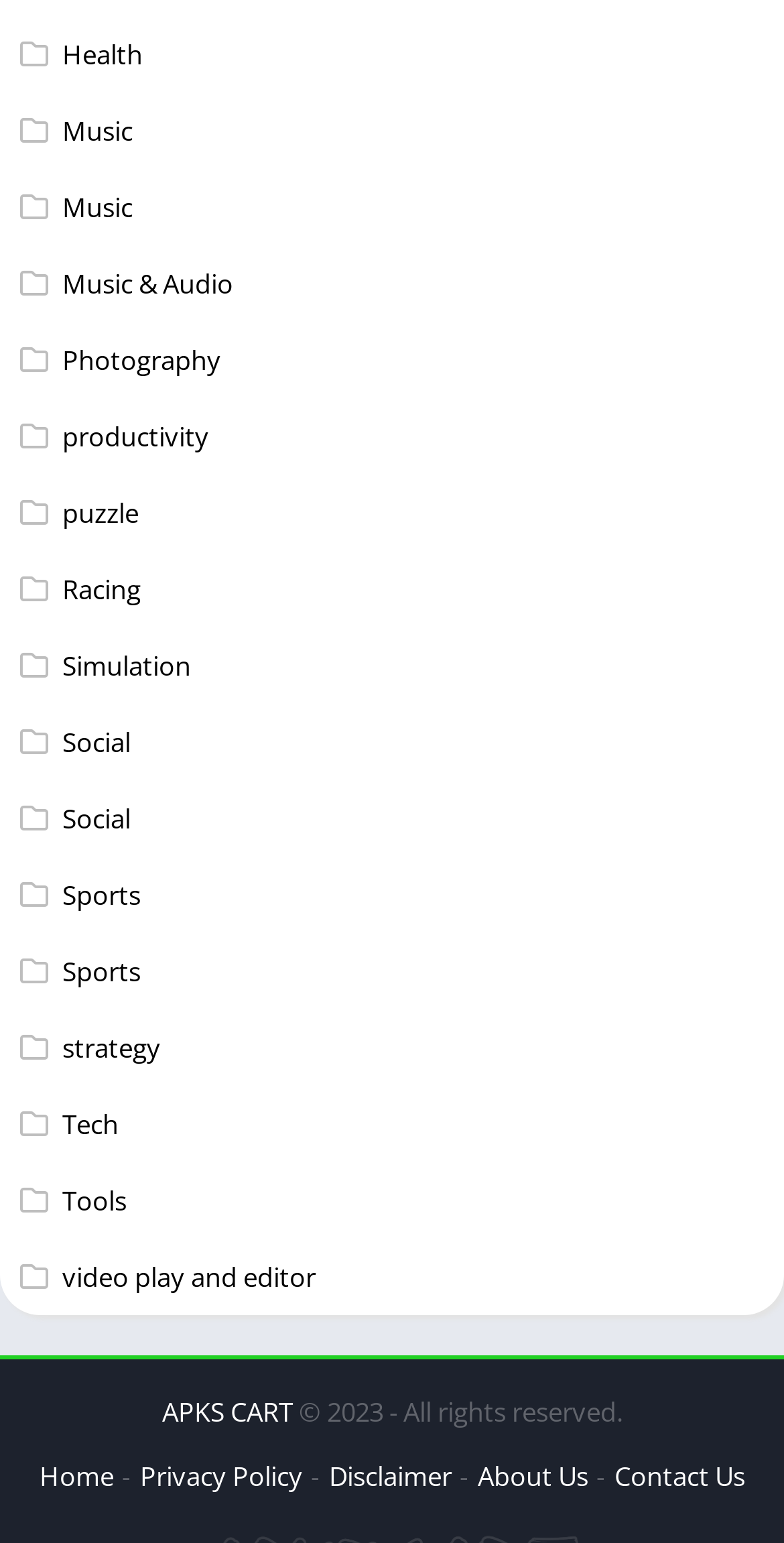Identify the bounding box coordinates of the element that should be clicked to fulfill this task: "Click on Health". The coordinates should be provided as four float numbers between 0 and 1, i.e., [left, top, right, bottom].

[0.026, 0.024, 0.182, 0.047]